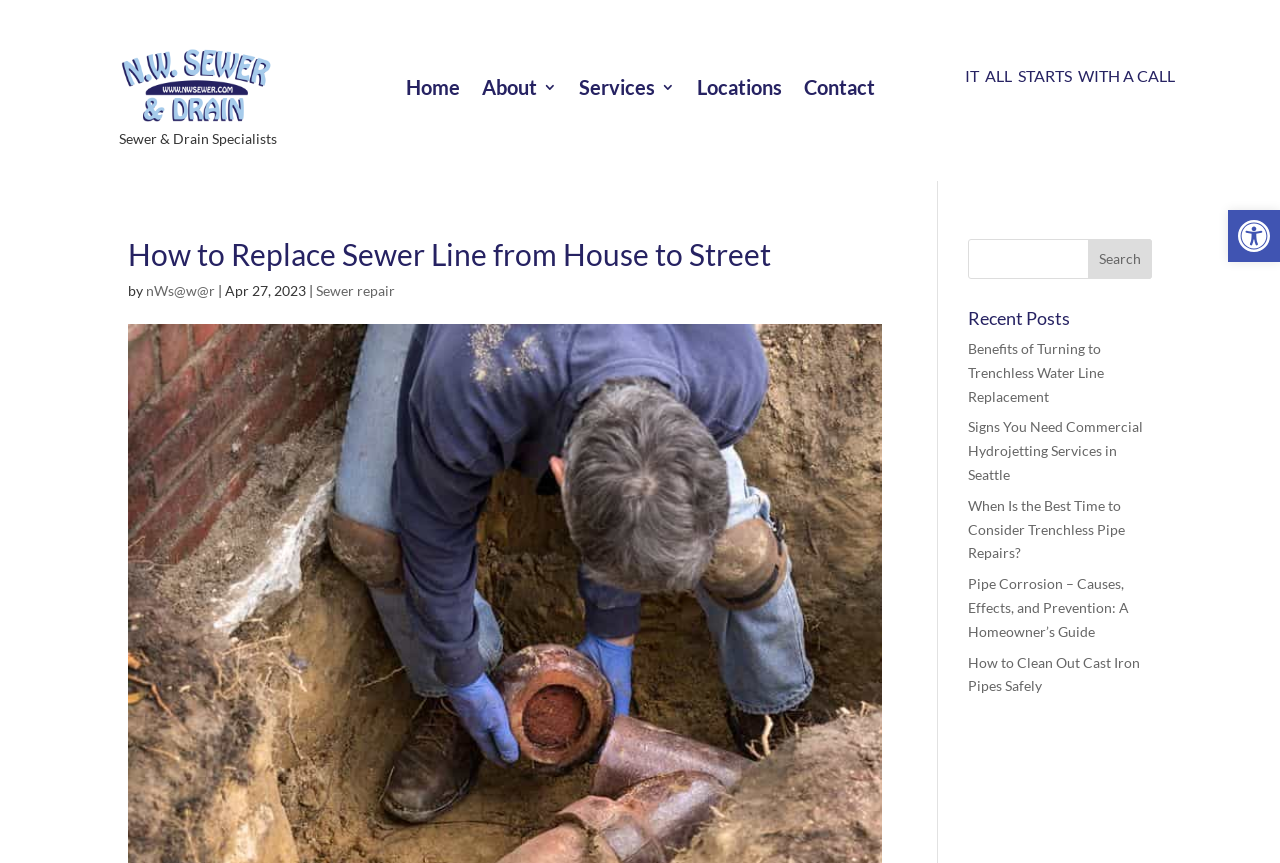Summarize the webpage with a detailed and informative caption.

The webpage is about NW Sewer & Drain, a company that specializes in sewer and drain services. At the top right corner, there is a button to open the accessibility tools, accompanied by an image with the same description. Below this, on the top left, is the company's logo, an image with the text "NW Sewer and Drain" next to it. 

Underneath the logo, there is a static text "Sewer & Drain Specialists". The main navigation menu is located in the top center, consisting of five links: "Home", "About", "Services", "Locations", and "Contact". 

On the right side, there is a call-to-action section with a static text "IT ALL STARTS WITH A CALL" and a phone number "206-931-7728" that can be clicked. 

The main content of the webpage is an article titled "How to Replace Sewer Line from House to Street", written by "nWs@w@r" and published on "Apr 27, 2023". The article is categorized under "Sewer repair". 

Below the article, there is a search bar with a textbox and a search button. On the right side of the search bar, there is a section titled "Recent Posts" that lists five recent articles related to sewer and drain services.